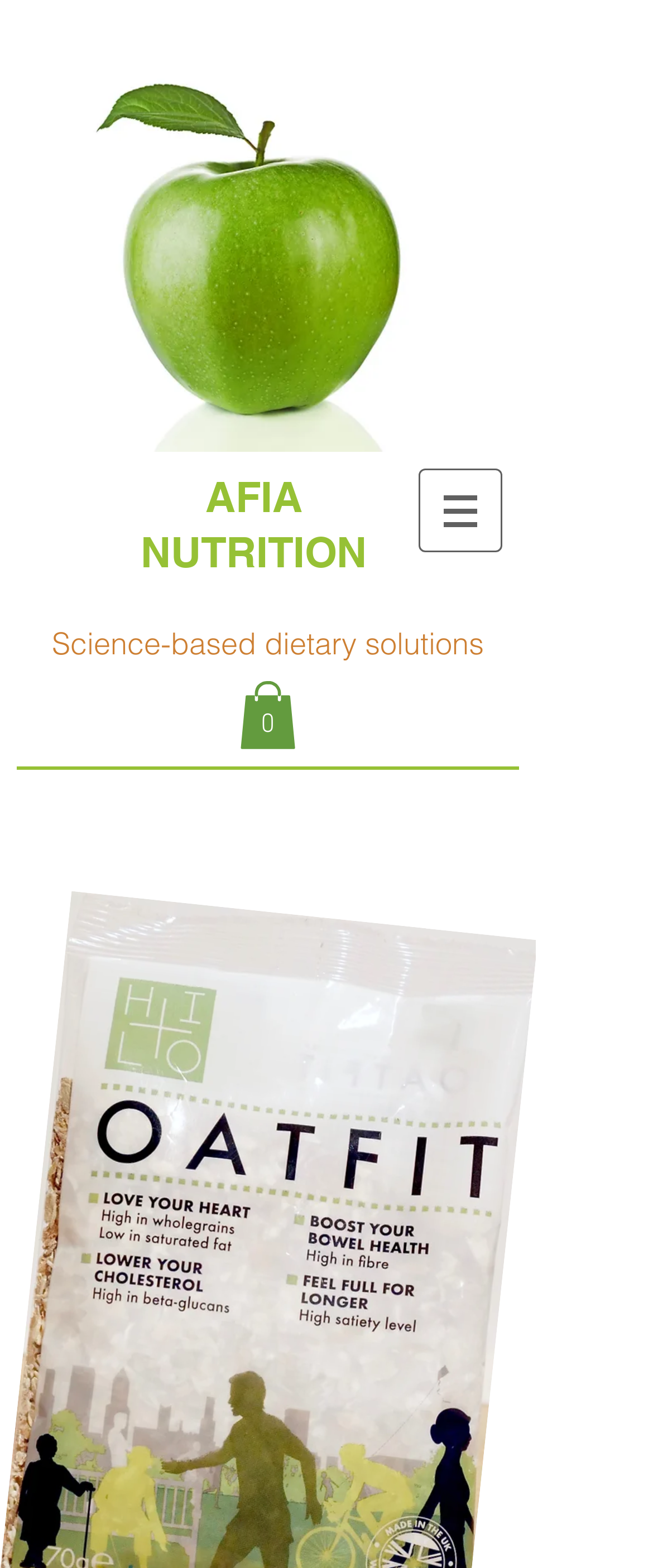Offer a detailed account of what is visible on the webpage.

The webpage is about Afia Nutrition, a brand that offers healthy and nutritious breakfast porridge. At the top left of the page, there is a heading that reads "AFIA NUTRITION". To the right of this heading, there is a navigation menu labeled "Site" with a button that has a popup menu, indicated by an image of an arrow. 

Below the navigation menu, there is a larger heading that spans most of the page, stating "Science-based dietary solutions". This heading is centered and takes up a significant portion of the page. 

At the top right of the page, there is a link to the shopping cart, which currently has 0 items. The cart is represented by an SVG icon.